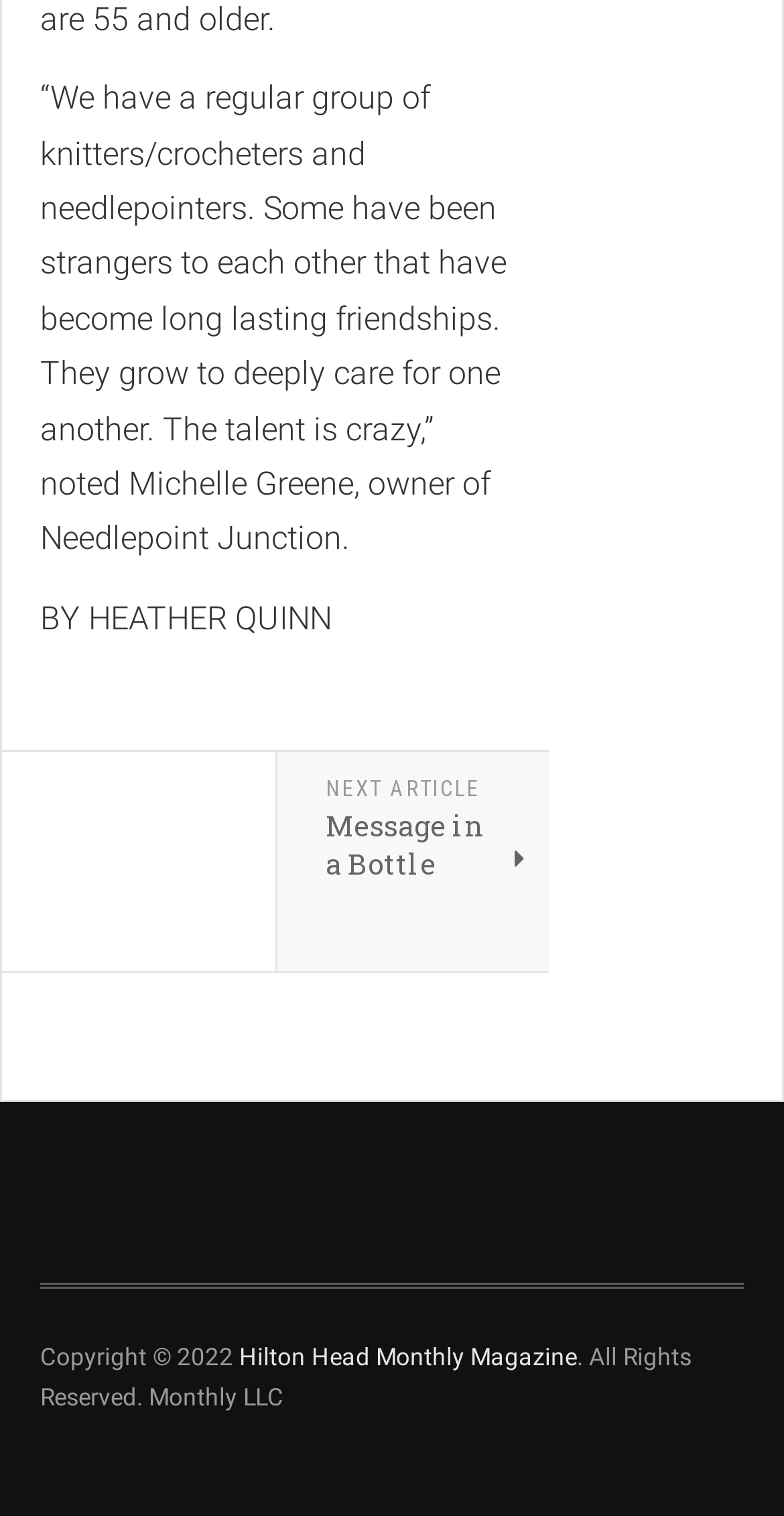Answer with a single word or phrase: 
Who is the owner of Needlepoint Junction?

Michelle Greene